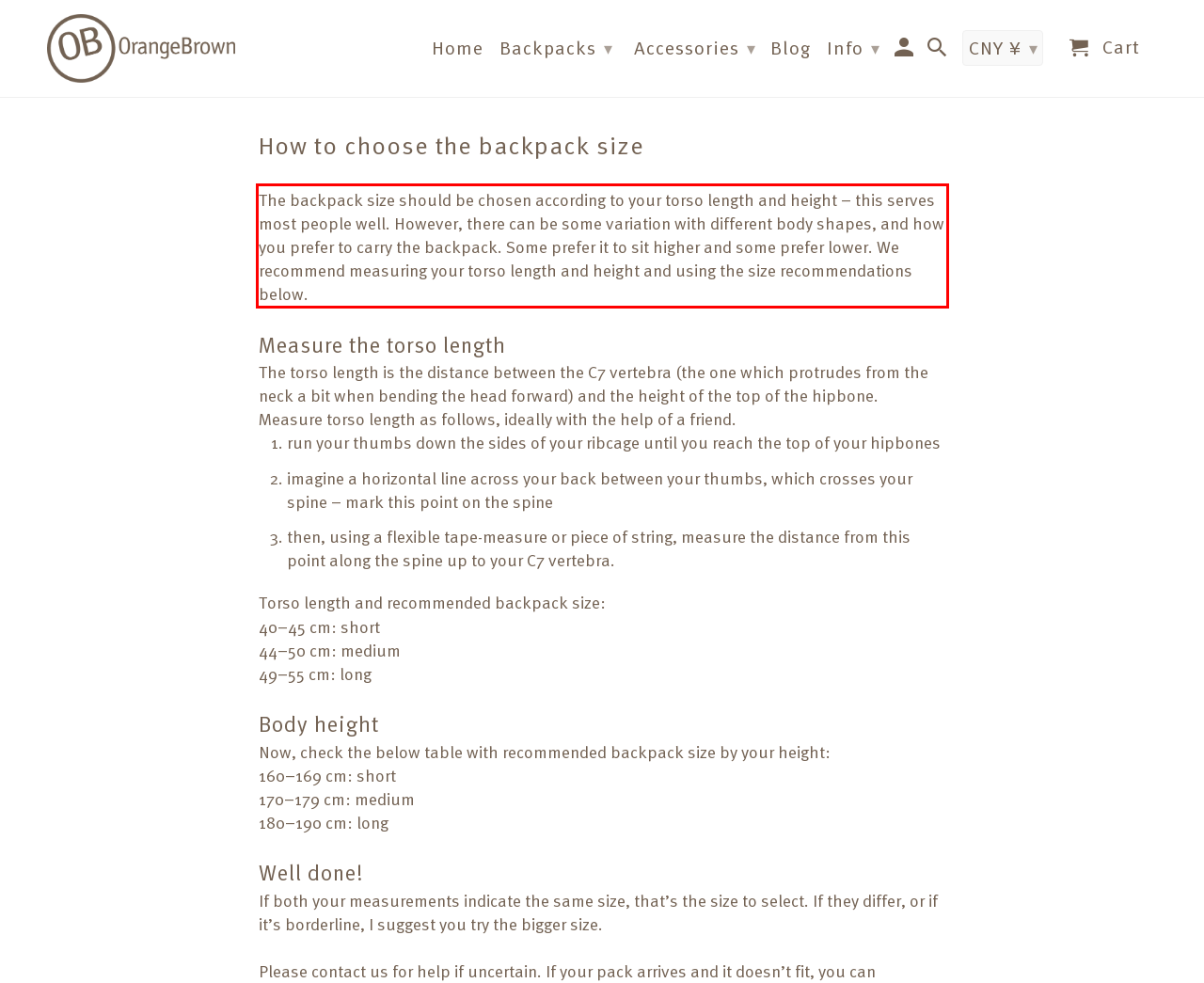The screenshot you have been given contains a UI element surrounded by a red rectangle. Use OCR to read and extract the text inside this red rectangle.

The backpack size should be chosen according to your torso length and height – this serves most people well. However, there can be some variation with different body shapes, and how you prefer to carry the backpack. Some prefer it to sit higher and some prefer lower. We recommend measuring your torso length and height and using the size recommendations below.